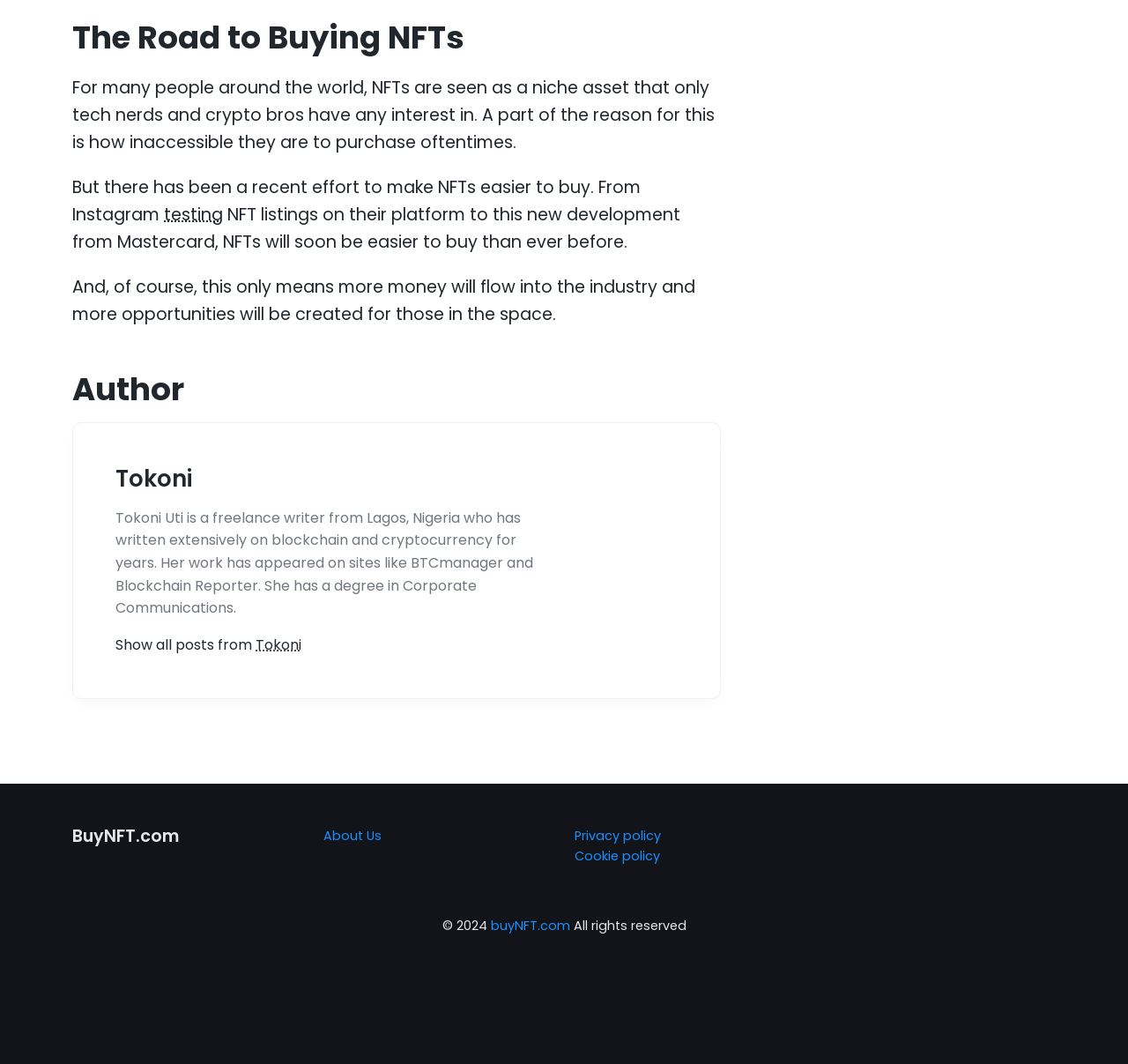Identify the bounding box coordinates of the HTML element based on this description: "parent_node: SERVICES title="Scroll to Top"".

None